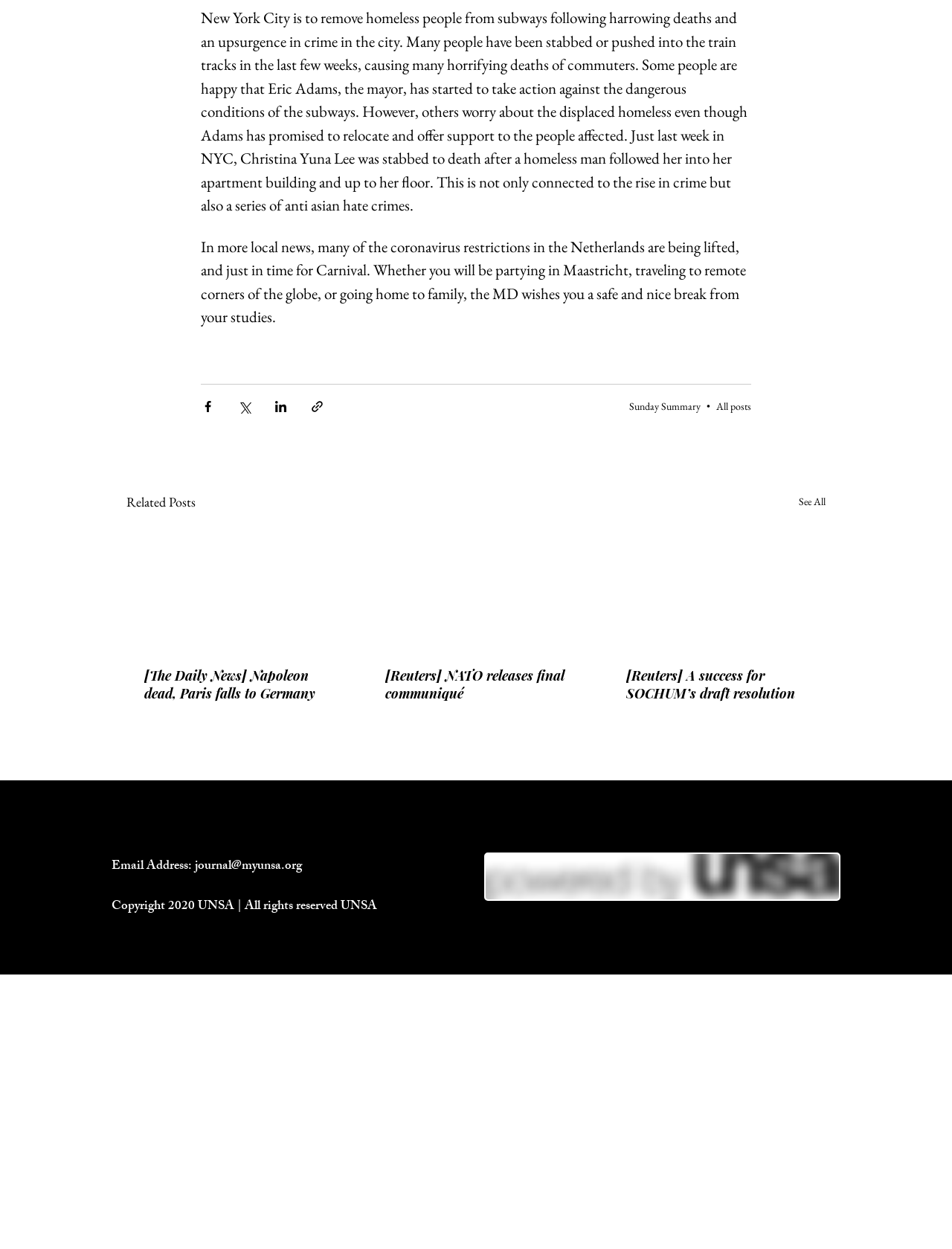Provide a short answer to the following question with just one word or phrase: What is happening in the Netherlands?

Coronavirus restrictions being lifted